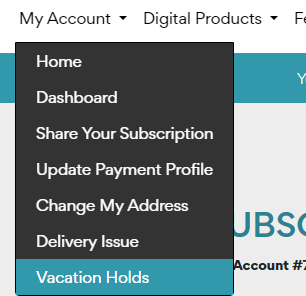What is the purpose of the 'Delivery Issue' option?
Refer to the image and give a detailed answer to the question.

The purpose of the 'Delivery Issue' option is to allow users to report any issues they are experiencing with their newspaper delivery, ensuring that the newspaper company is aware of the problem and can take necessary actions to resolve it.